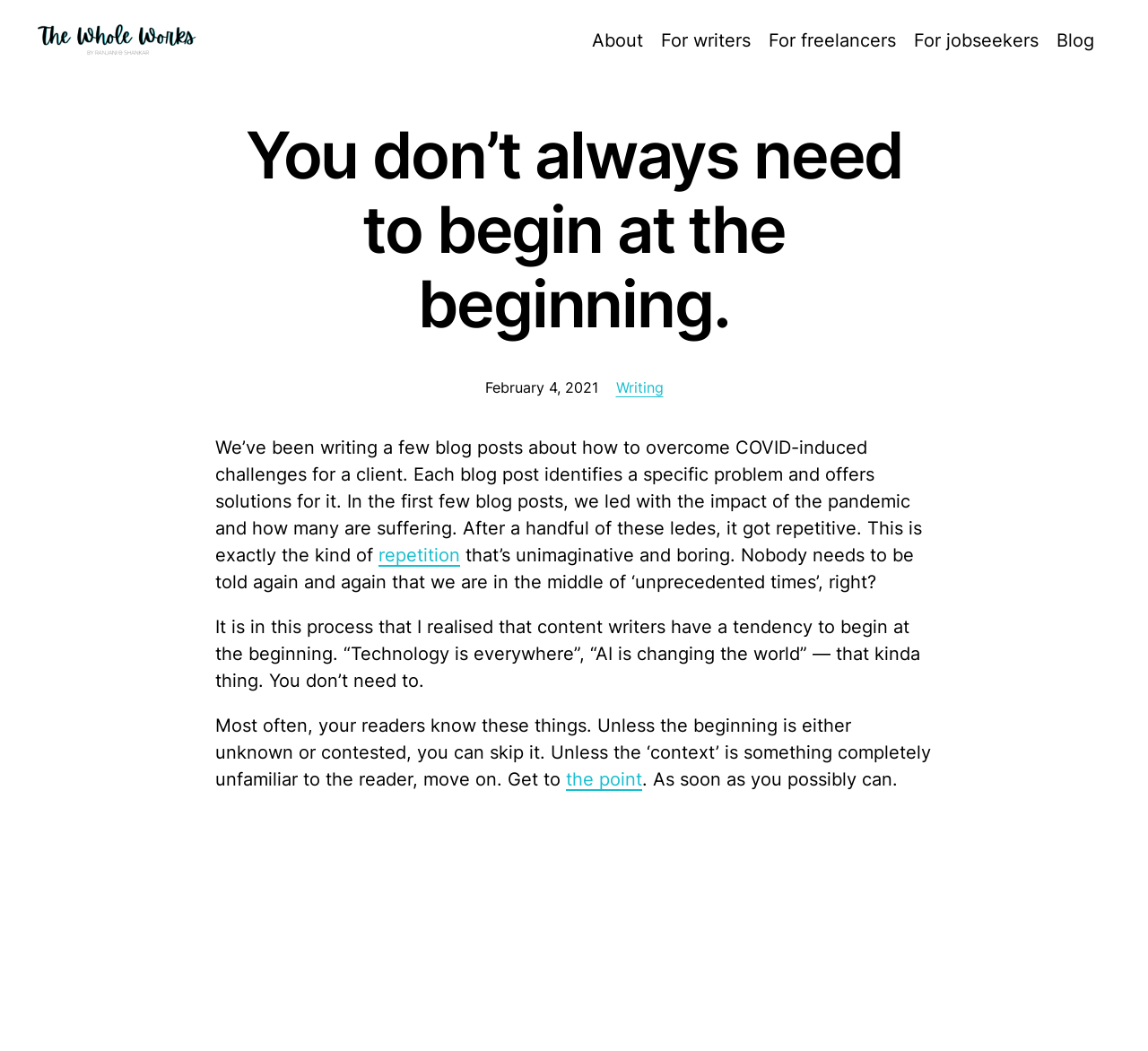Determine the bounding box coordinates in the format (top-left x, top-left y, bottom-right x, bottom-right y). Ensure all values are floating point numbers between 0 and 1. Identify the bounding box of the UI element described by: For jobseekers

[0.796, 0.026, 0.905, 0.051]